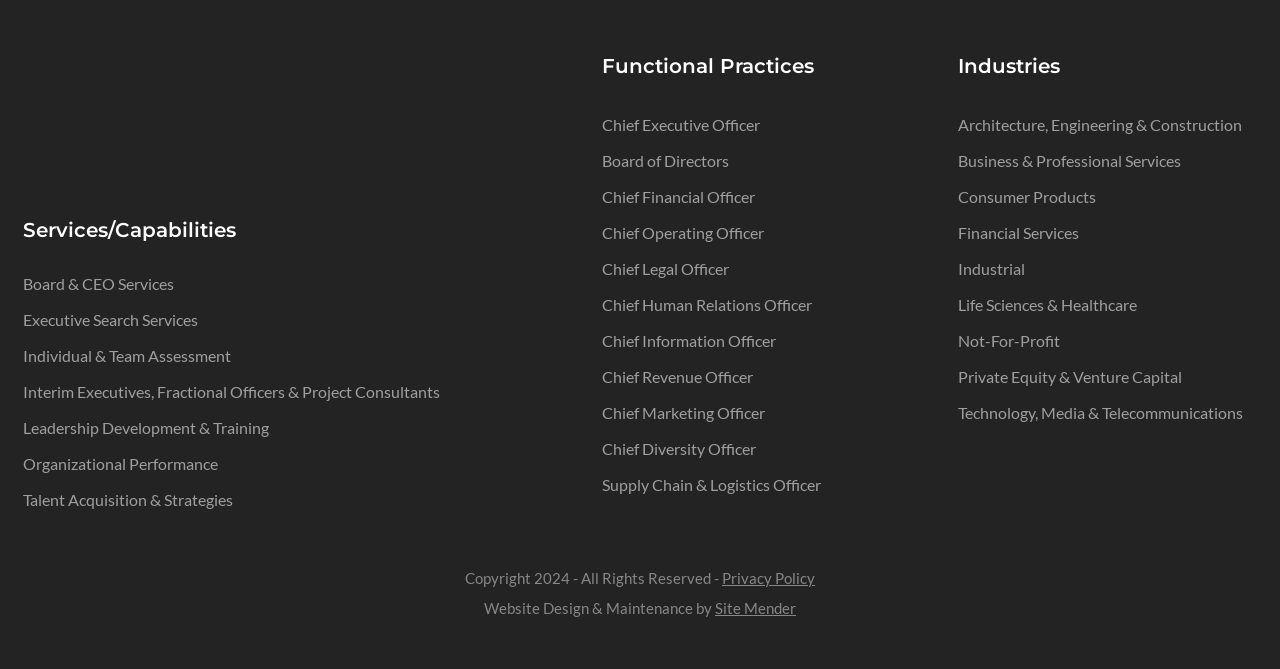What services does the company offer?
Please give a detailed and elaborate explanation in response to the question.

Based on the links provided under the 'Services/Capabilities' heading, the company offers various services including Board & CEO Services, Executive Search Services, Individual & Team Assessment, and more.